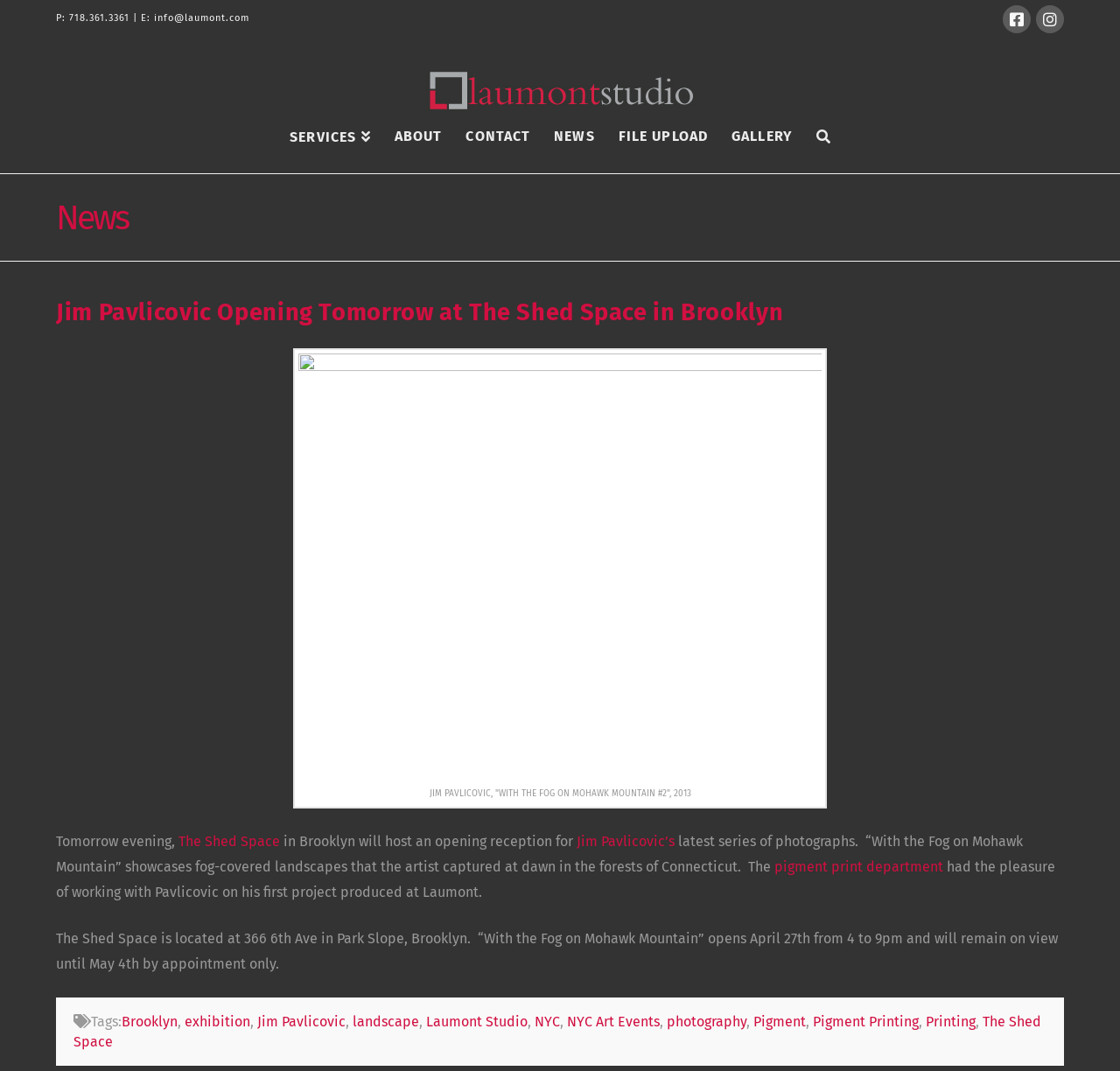Identify the bounding box coordinates for the UI element that matches this description: "title="Instagram"".

[0.925, 0.005, 0.95, 0.031]